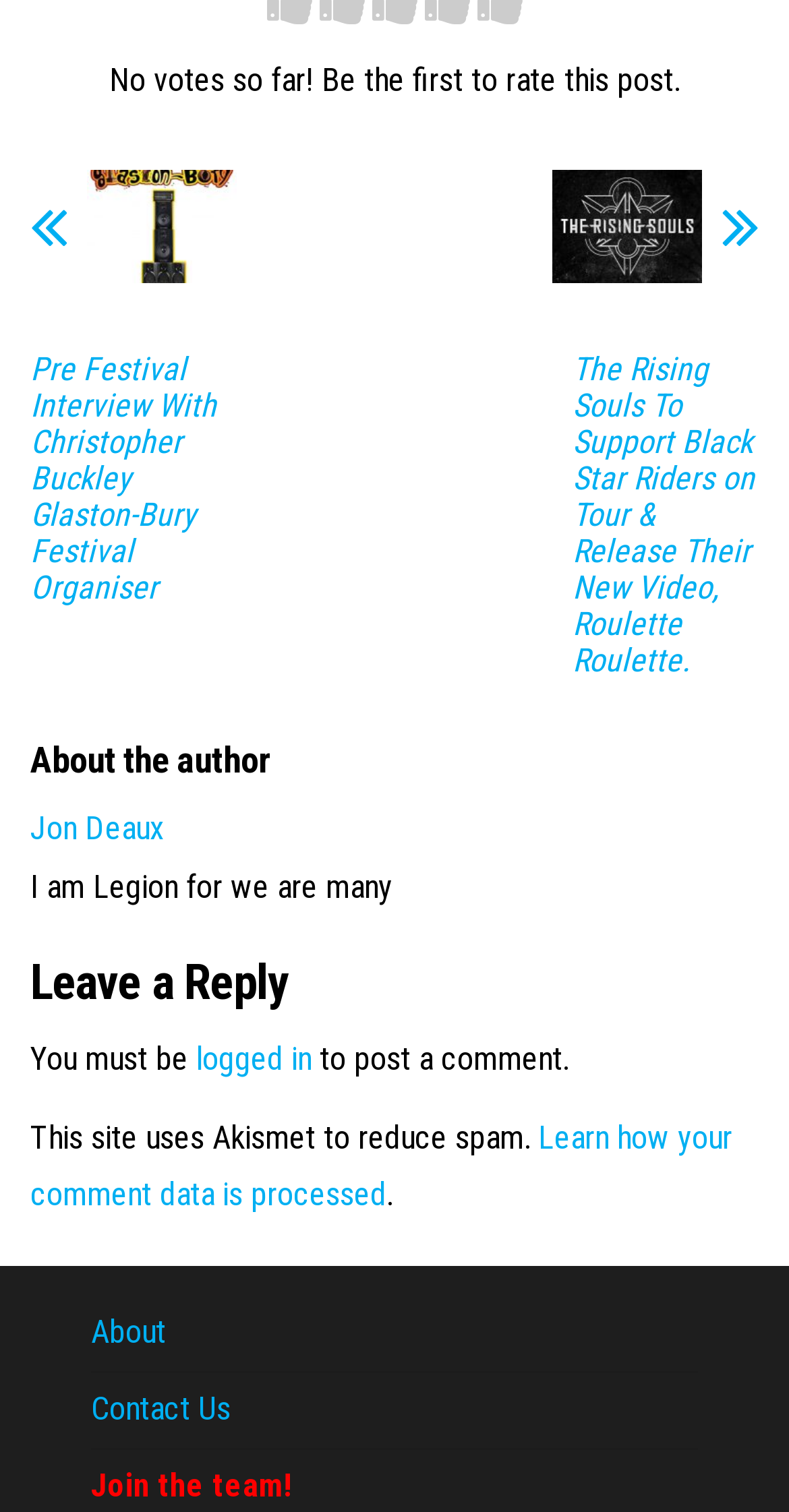How many links are there in the webpage? Analyze the screenshot and reply with just one word or a short phrase.

11